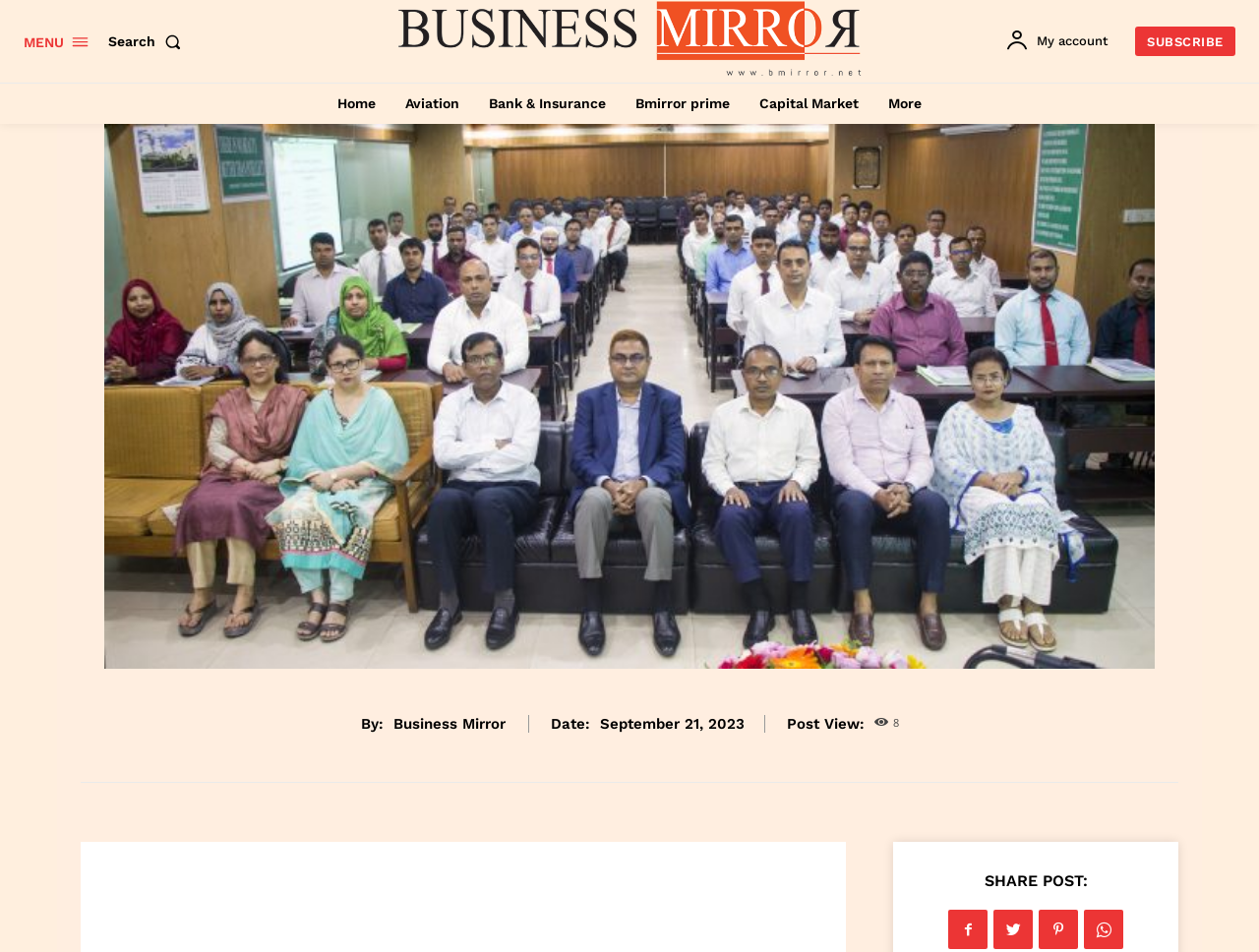What is the name of the bank that organized the workshop?
Refer to the image and give a detailed response to the question.

The name of the bank that organized the workshop can be found in the meta description, which mentions 'Agrani Bank Training Institute (ABTI)'. This indicates that the bank is Agrani Bank.